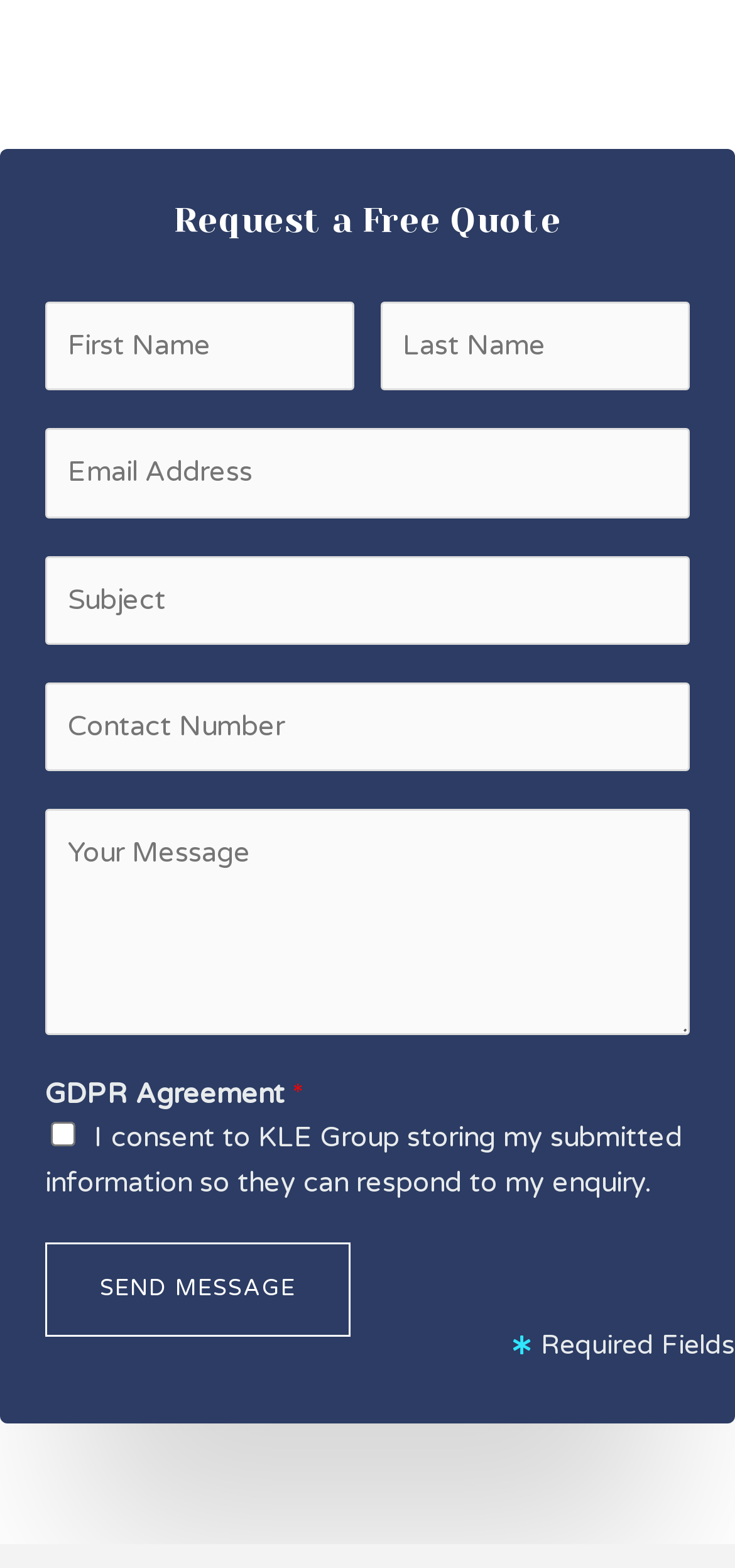What is the purpose of this webpage?
Use the information from the screenshot to give a comprehensive response to the question.

The webpage has a heading 'Request a Free Quote' and contains a form with fields such as name, email, subject, and comment, which suggests that the purpose of this webpage is to allow users to request a free quote from the company.